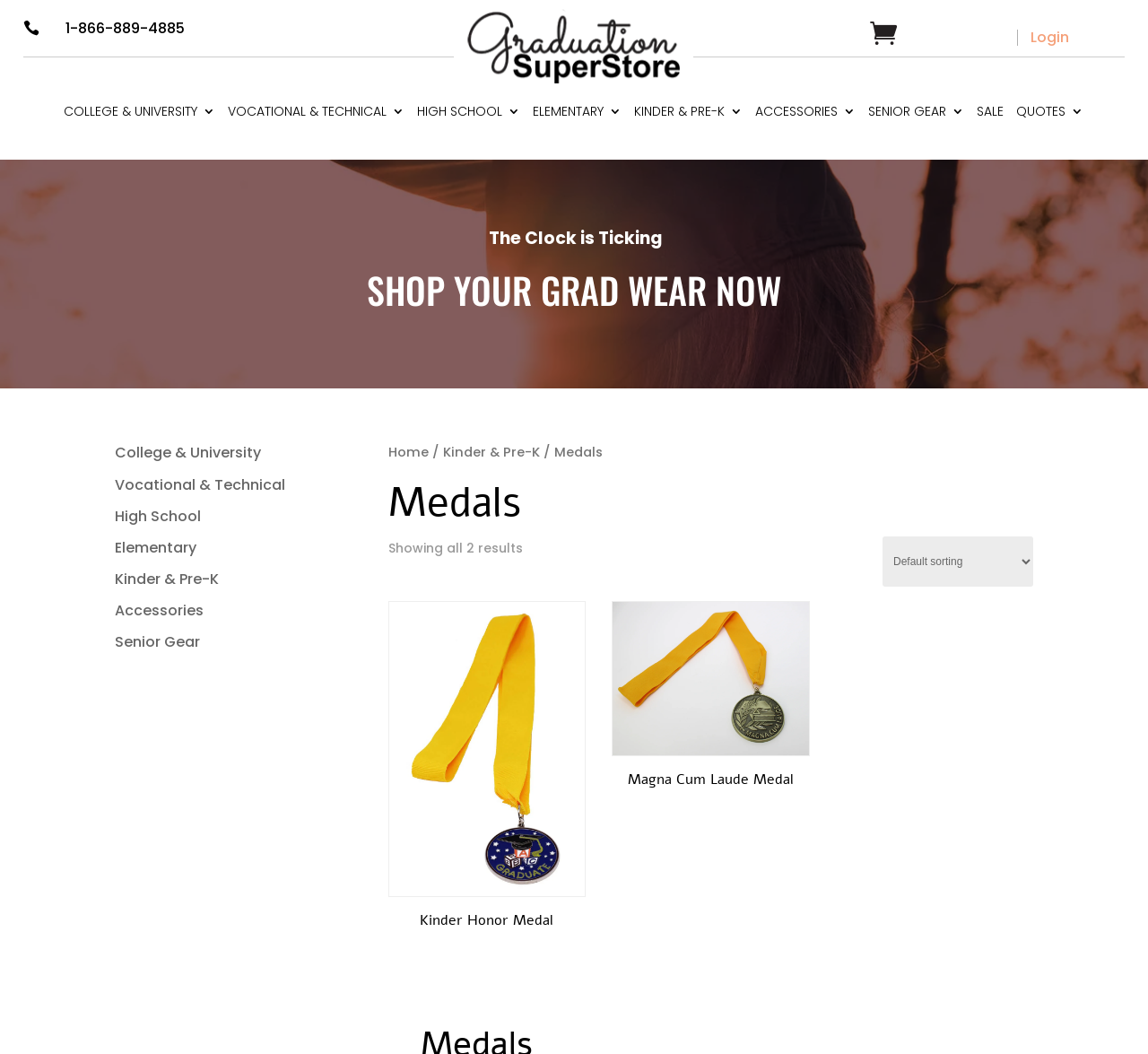Find the bounding box coordinates of the element's region that should be clicked in order to follow the given instruction: "Search for products". The coordinates should consist of four float numbers between 0 and 1, i.e., [left, top, right, bottom].

None